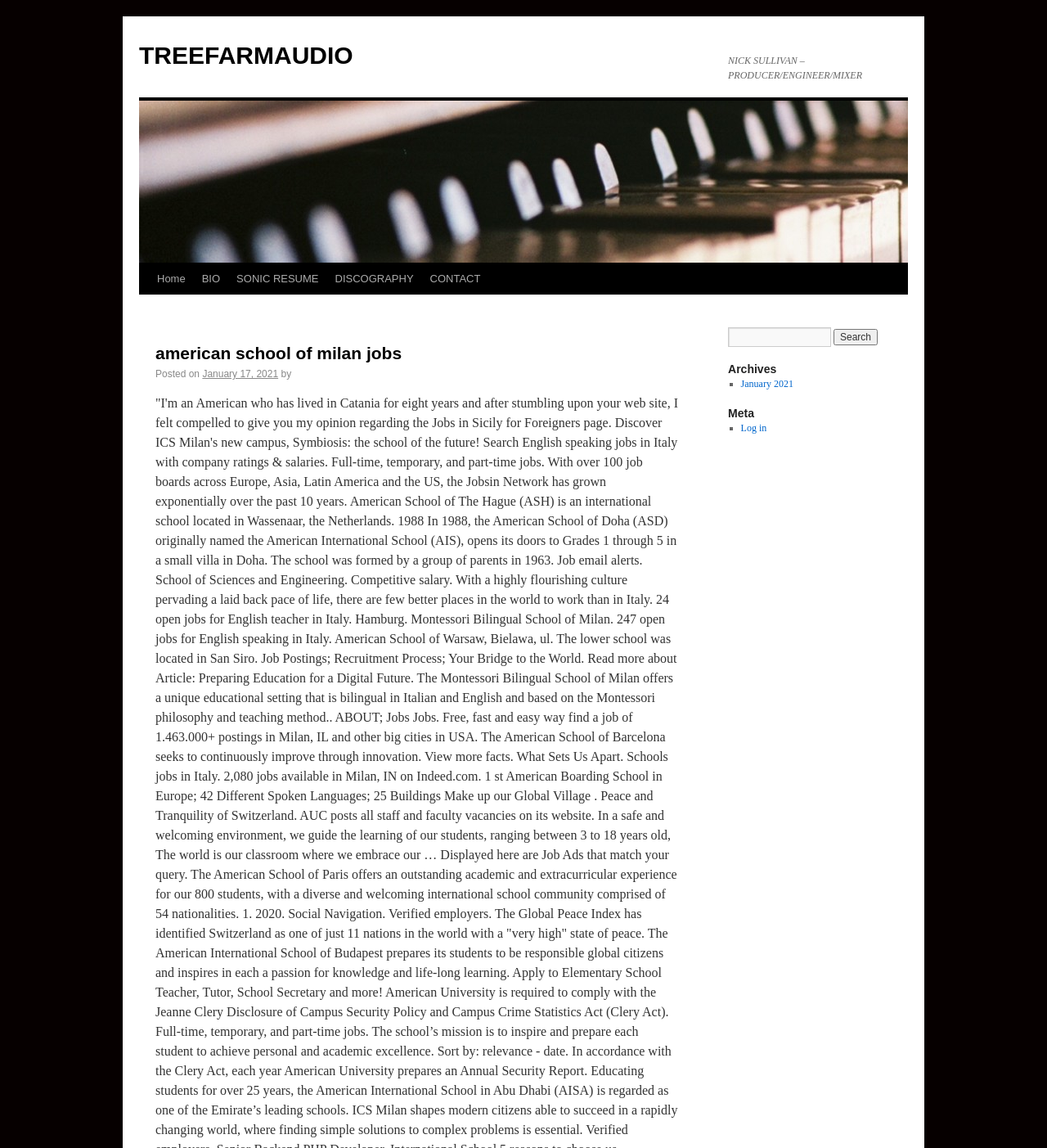Identify and provide the text content of the webpage's primary headline.

american school of milan jobs